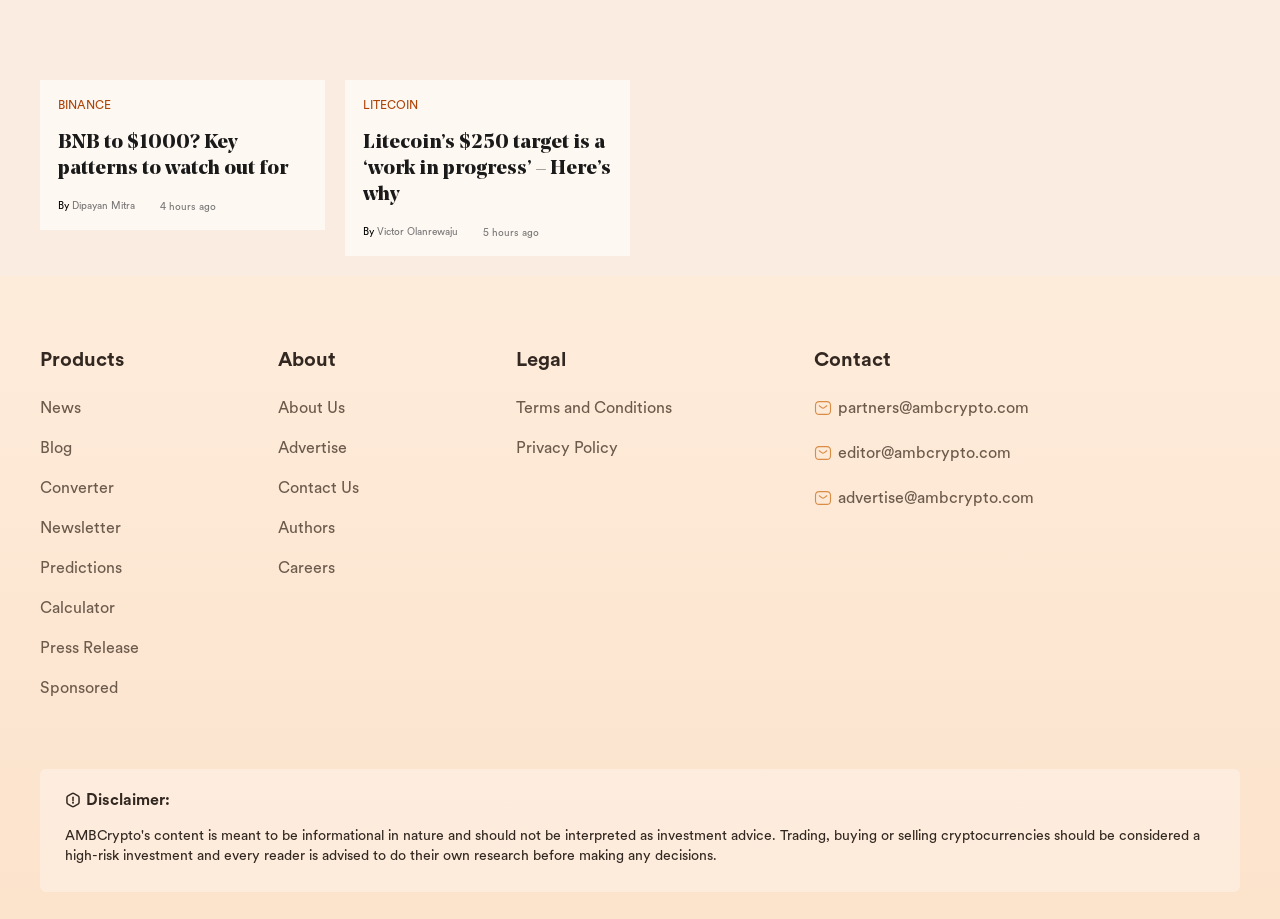Identify the bounding box coordinates of the element that should be clicked to fulfill this task: "Visit the 'News' section". The coordinates should be provided as four float numbers between 0 and 1, i.e., [left, top, right, bottom].

[0.031, 0.424, 0.217, 0.467]